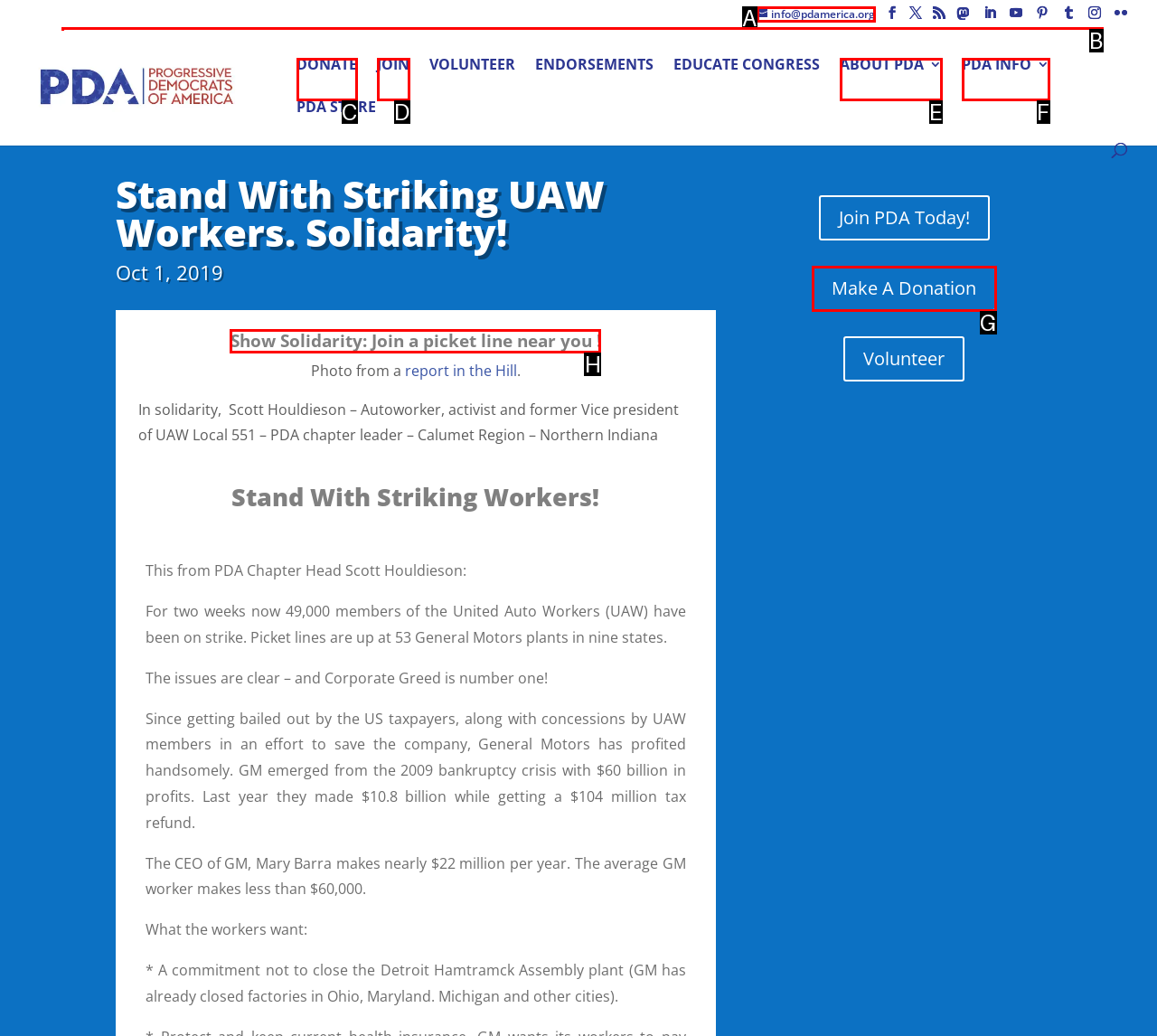Tell me which option best matches this description: name="s" placeholder="Search …" title="Search for:"
Answer with the letter of the matching option directly from the given choices.

B